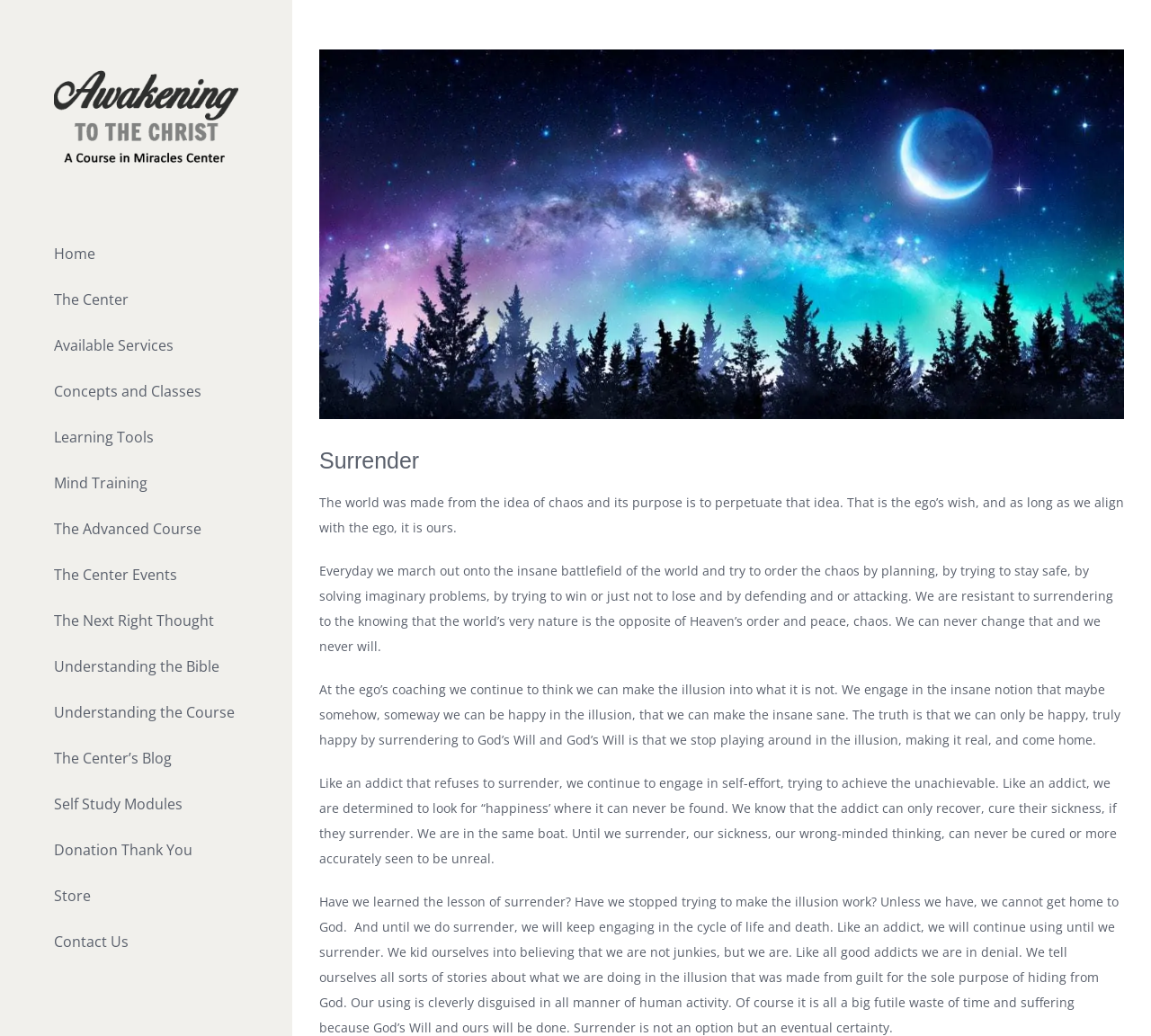Please identify the bounding box coordinates of the area that needs to be clicked to fulfill the following instruction: "Click the 'Home' link."

[0.0, 0.222, 0.254, 0.267]